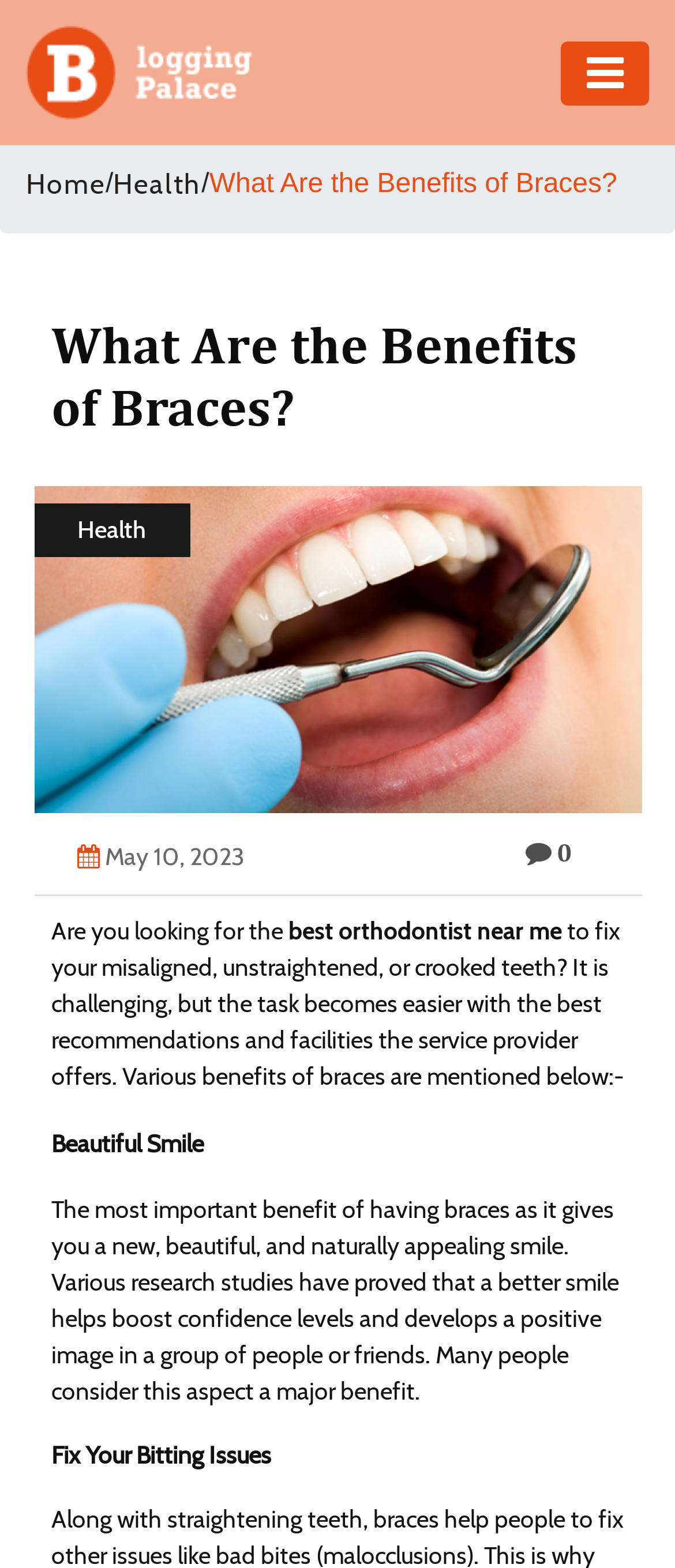Please find the bounding box for the following UI element description. Provide the coordinates in (top-left x, top-left y, bottom-right x, bottom-right y) format, with values between 0 and 1: Contact Us

[0.0, 0.546, 0.159, 0.632]